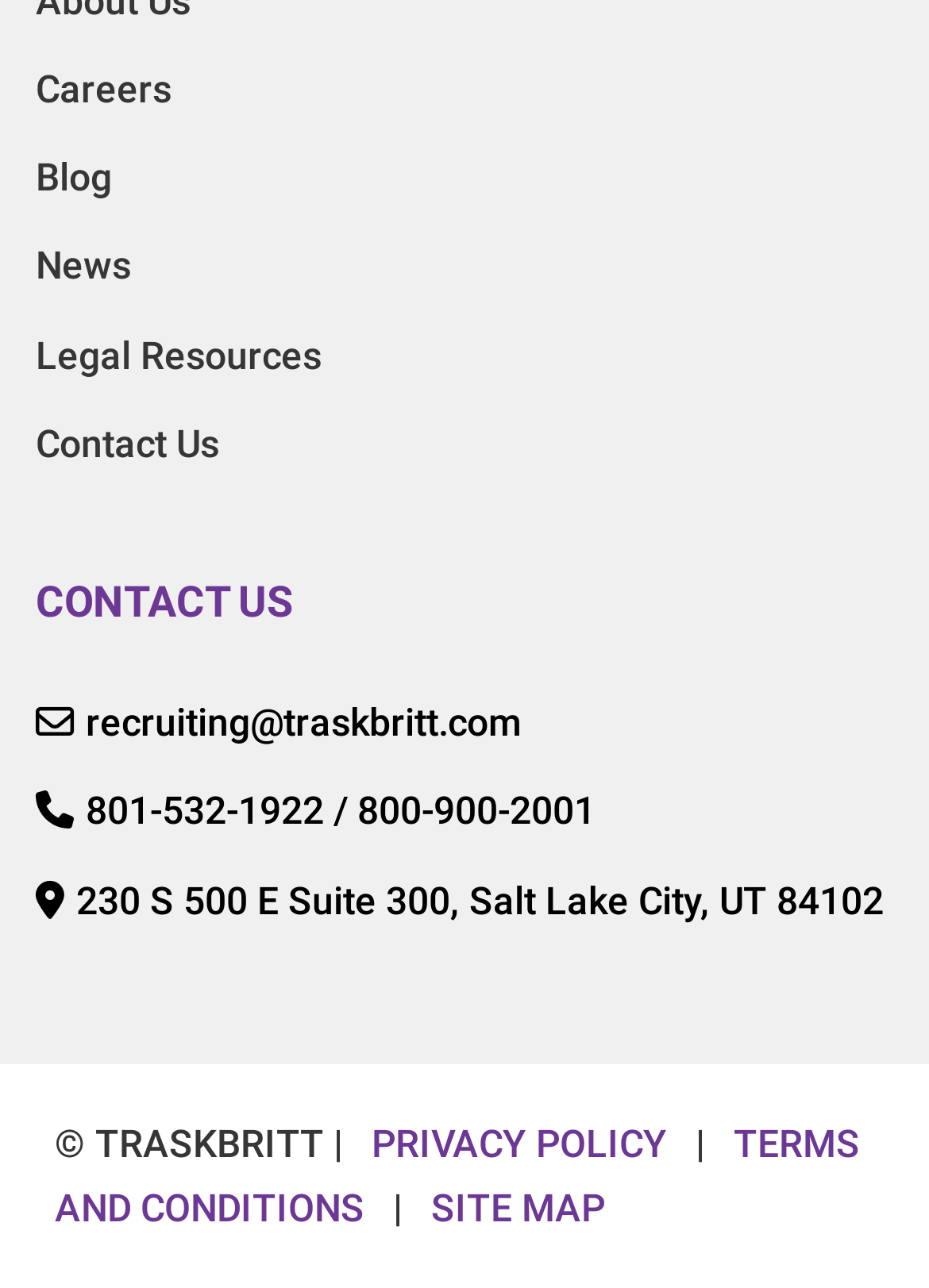Could you please study the image and provide a detailed answer to the question:
What is the address of the office?

I found the address by looking at the static text elements on the webpage, specifically the one with the text '230 S 500 E Suite 300, Salt Lake City, UT 84102' which is located below the phone number.